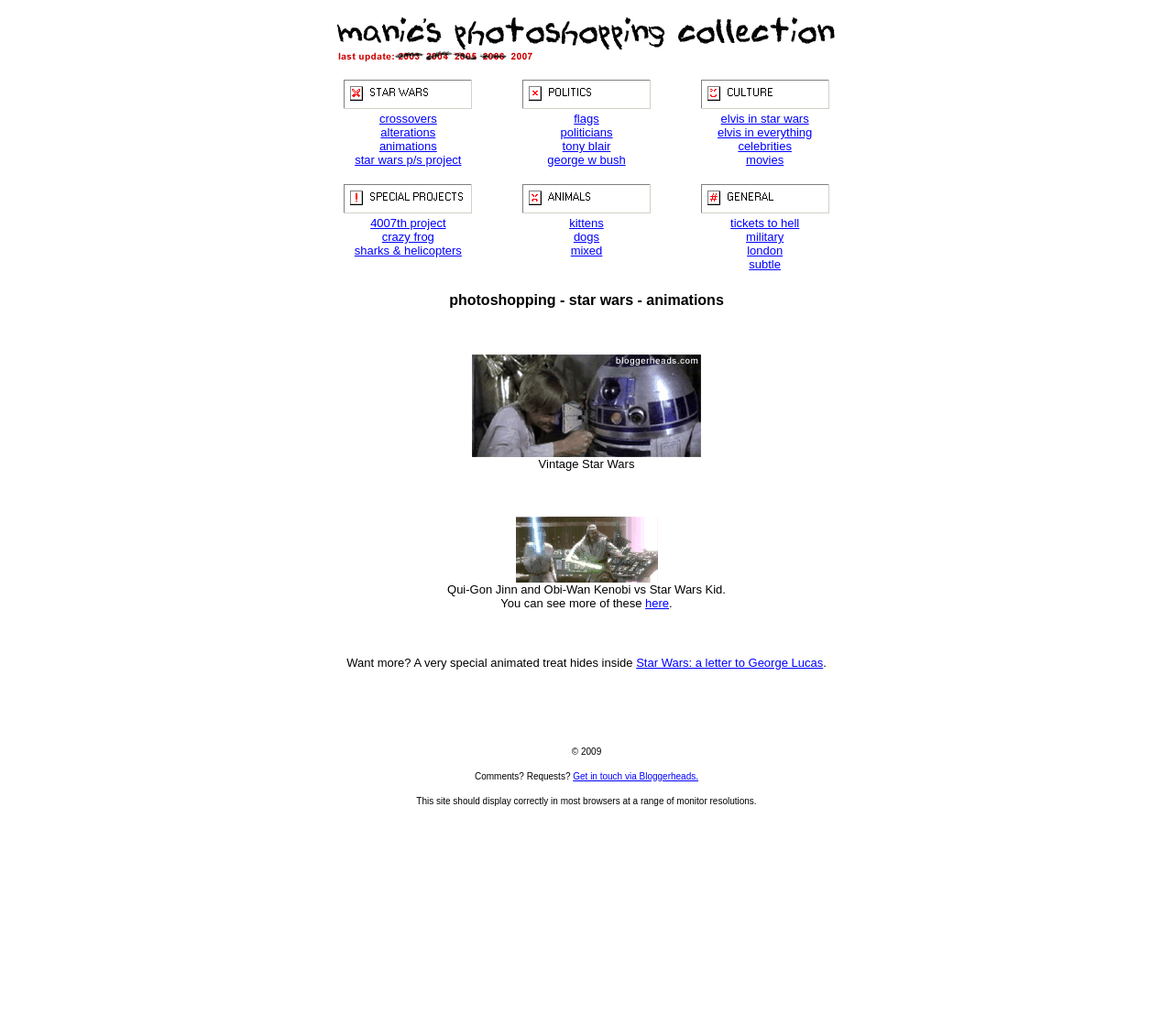Create a detailed narrative describing the layout and content of the webpage.

This webpage is dedicated to showcasing a collection of Photoshopping creations, with a focus on Star Wars and animations. At the top, there is a header with a link to "Manic's Photoshopping Collection - Home" accompanied by an image. Below this, there are three main sections, each containing a table cell with a heading and several links.

The first section is dedicated to Star Wars, with a heading image and links to crossover alterations, animations, and special projects. The second section is focused on politics, with a heading image and links to flags, politicians, and animals. The third section is centered around culture, with a heading image and links to Elvis in Star Wars, celebrities, movies, and general topics.

Below these sections, there is a title "photoshopping - star wars - animations" followed by an image with a quote "Who is she? She's beautiful!". This is accompanied by a series of images and text, including a Vintage Star Wars image, an animation of Qui-Gon Jinn and Obi-Wan Kenobi vs Star Wars Kid, and a link to see more of these animations.

Further down, there is a section with a link to "Star Wars: a letter to George Lucas" and a message encouraging visitors to explore more. The webpage ends with a copyright notice, a call to action for comments and requests, and a note about the site's compatibility with various browsers and monitor resolutions.